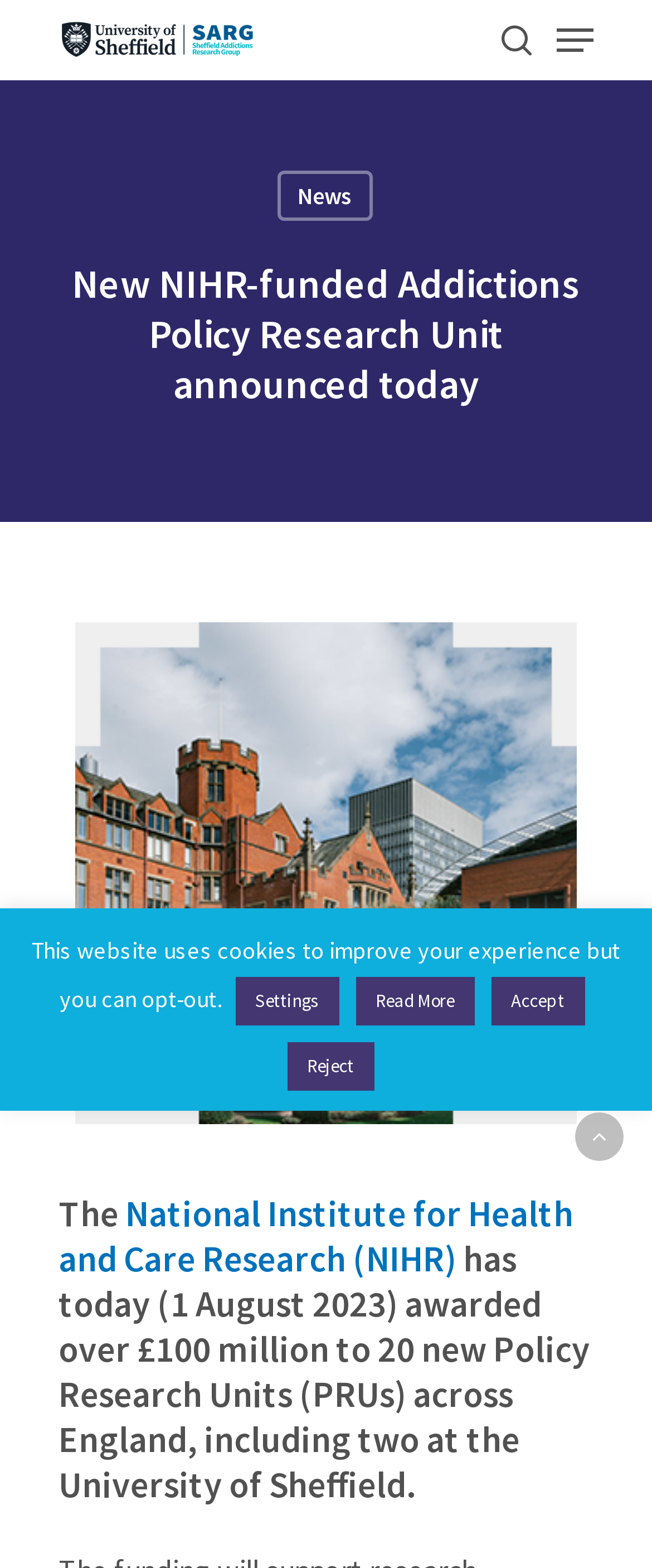What is the purpose of the search box? Refer to the image and provide a one-word or short phrase answer.

To search